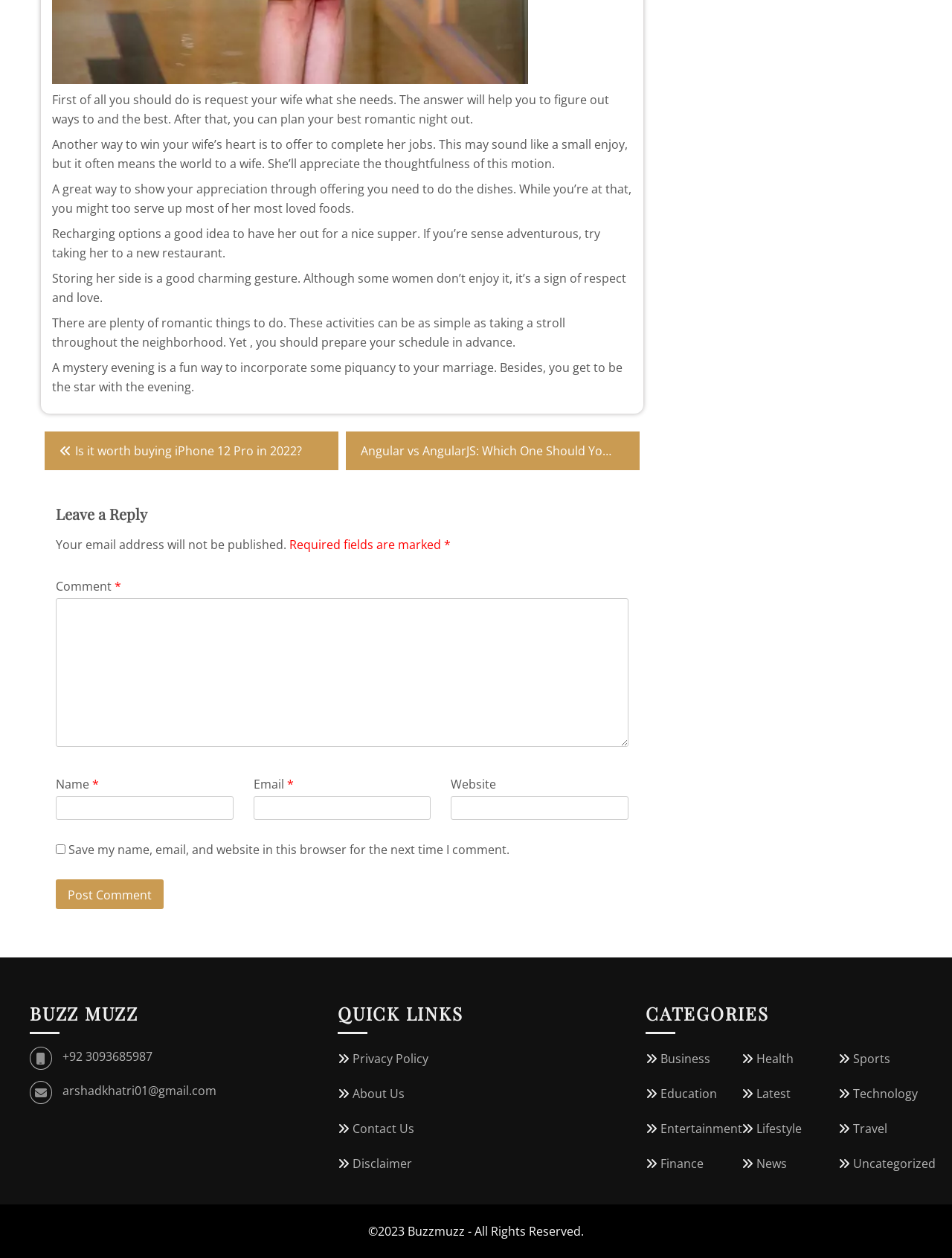Using the provided description: "parent_node: Name * name="author"", find the bounding box coordinates of the corresponding UI element. The output should be four float numbers between 0 and 1, in the format [left, top, right, bottom].

[0.059, 0.632, 0.245, 0.651]